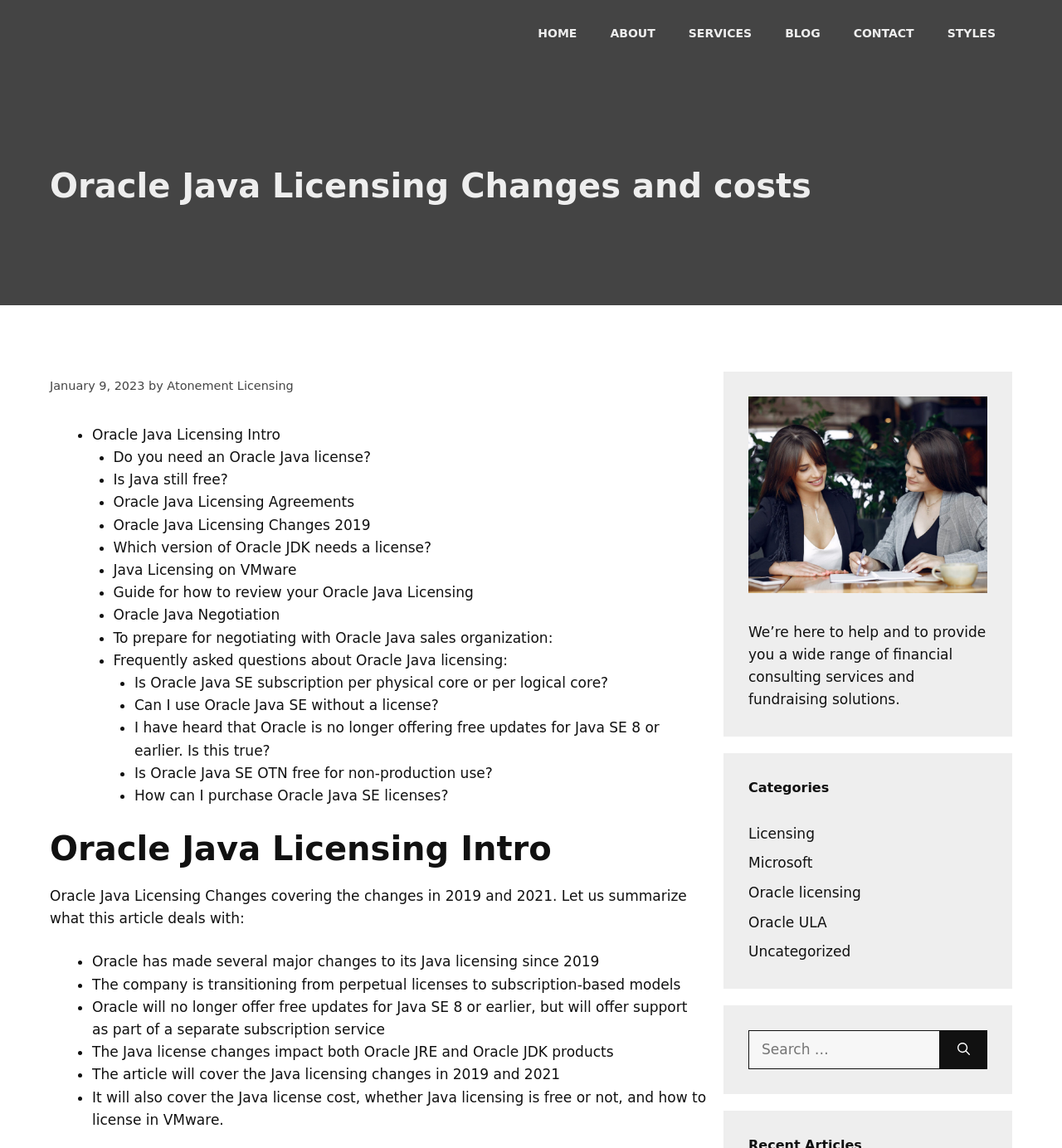Pinpoint the bounding box coordinates of the area that must be clicked to complete this instruction: "Search for something".

[0.705, 0.897, 0.885, 0.931]